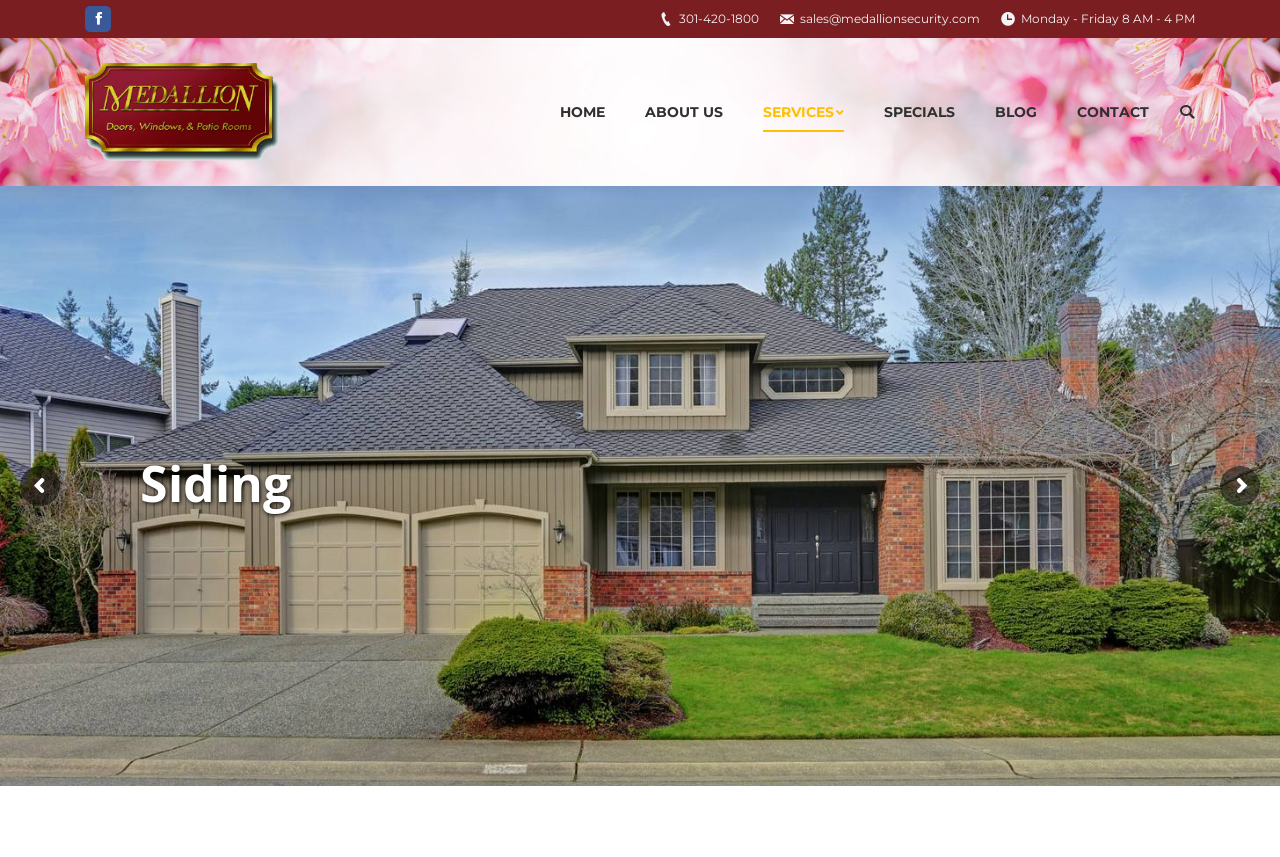Answer the question with a brief word or phrase:
What services does Medallion Security provide?

Siding and Roof Repair